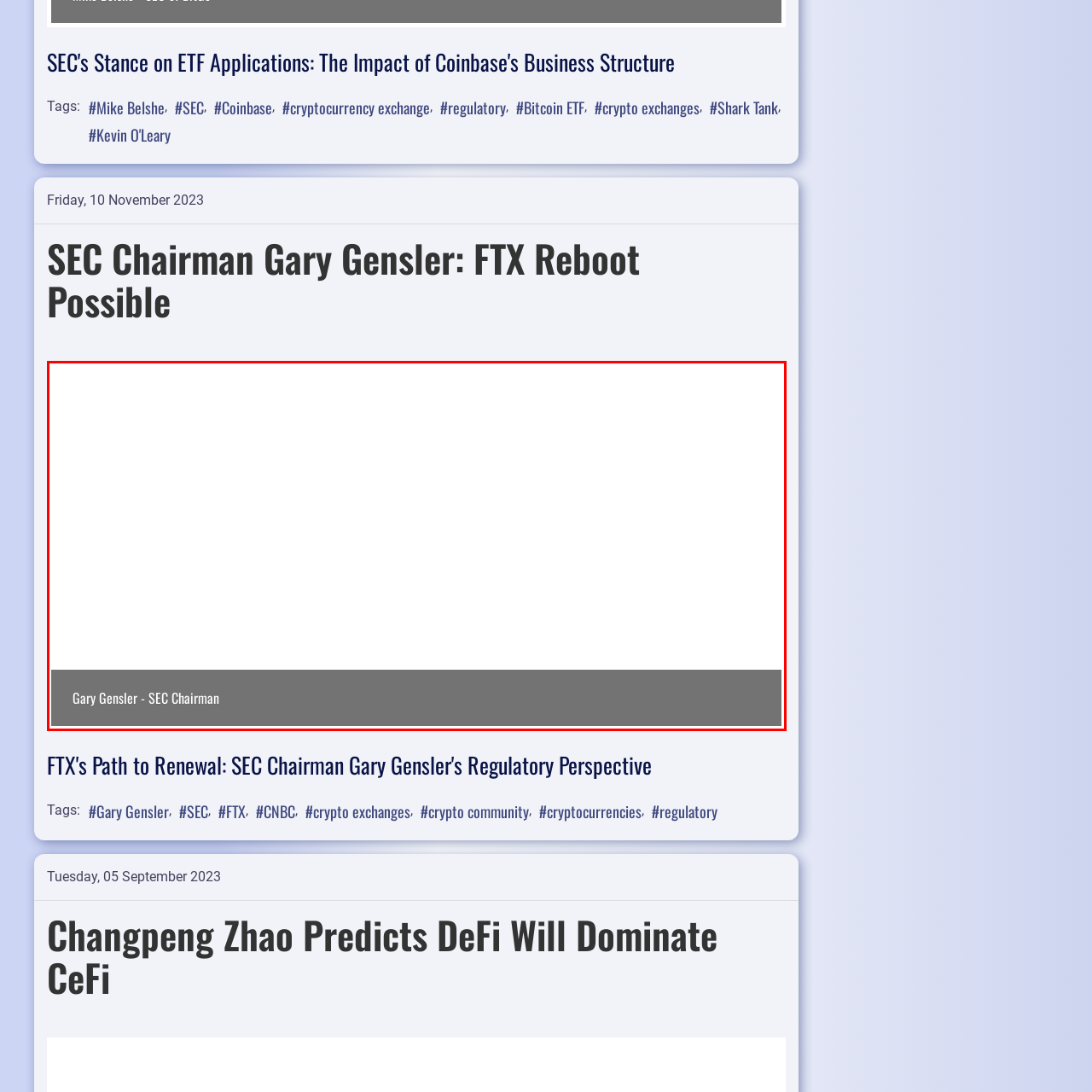Inspect the area enclosed by the red box and reply to the question using only one word or a short phrase: 
What is the likely context of the image?

regulatory matters